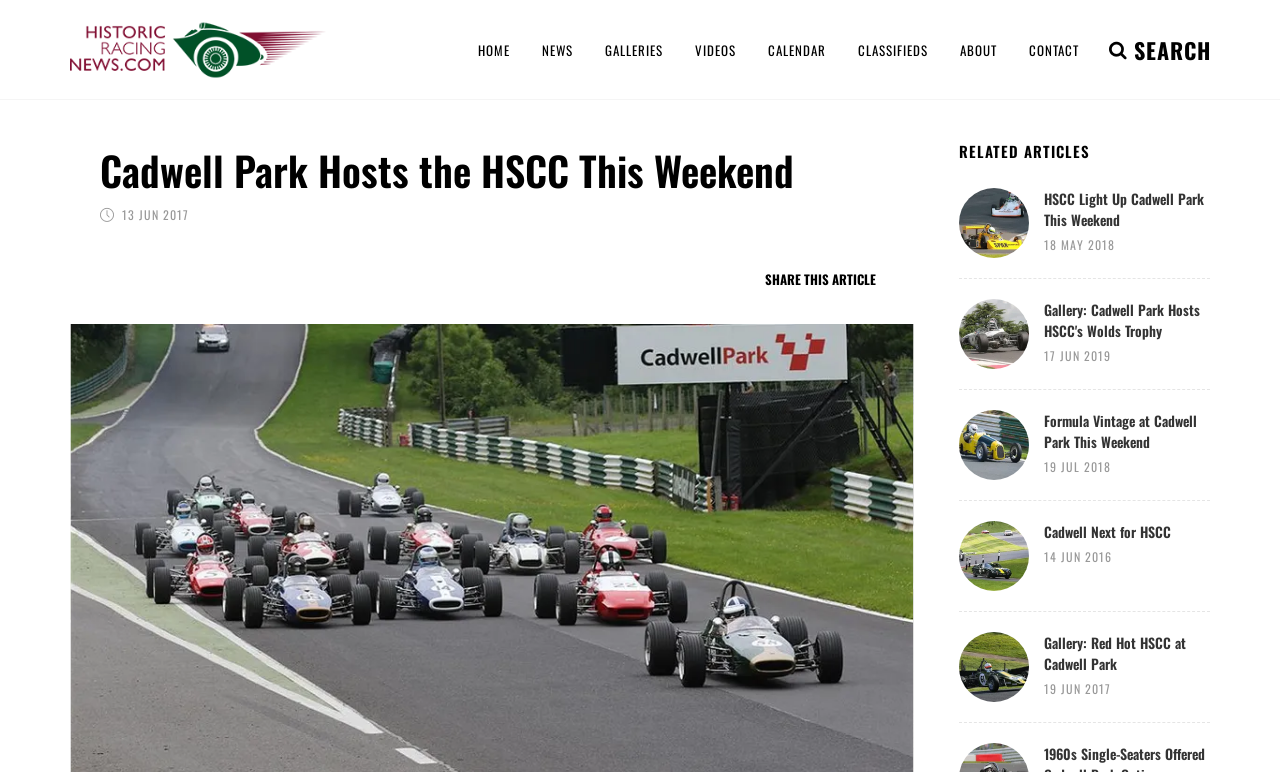With reference to the image, please provide a detailed answer to the following question: What is the text on the search button?

I found the search button by looking at the top-right corner of the page and saw a link with the text '  SEARCH', which suggests that this is the search button.